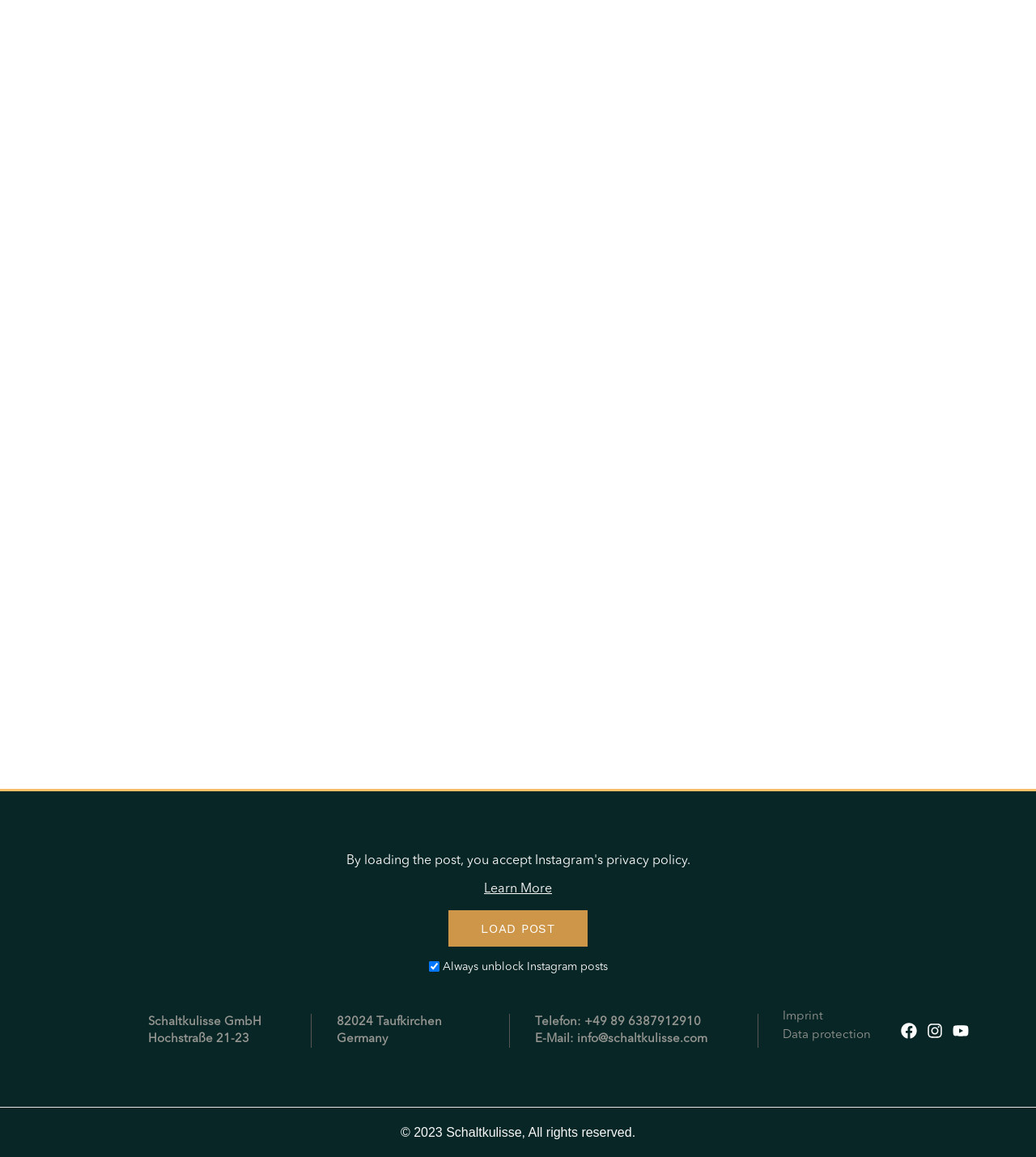What social media platforms are linked? Based on the screenshot, please respond with a single word or phrase.

Facebook, Instagram, Youtube